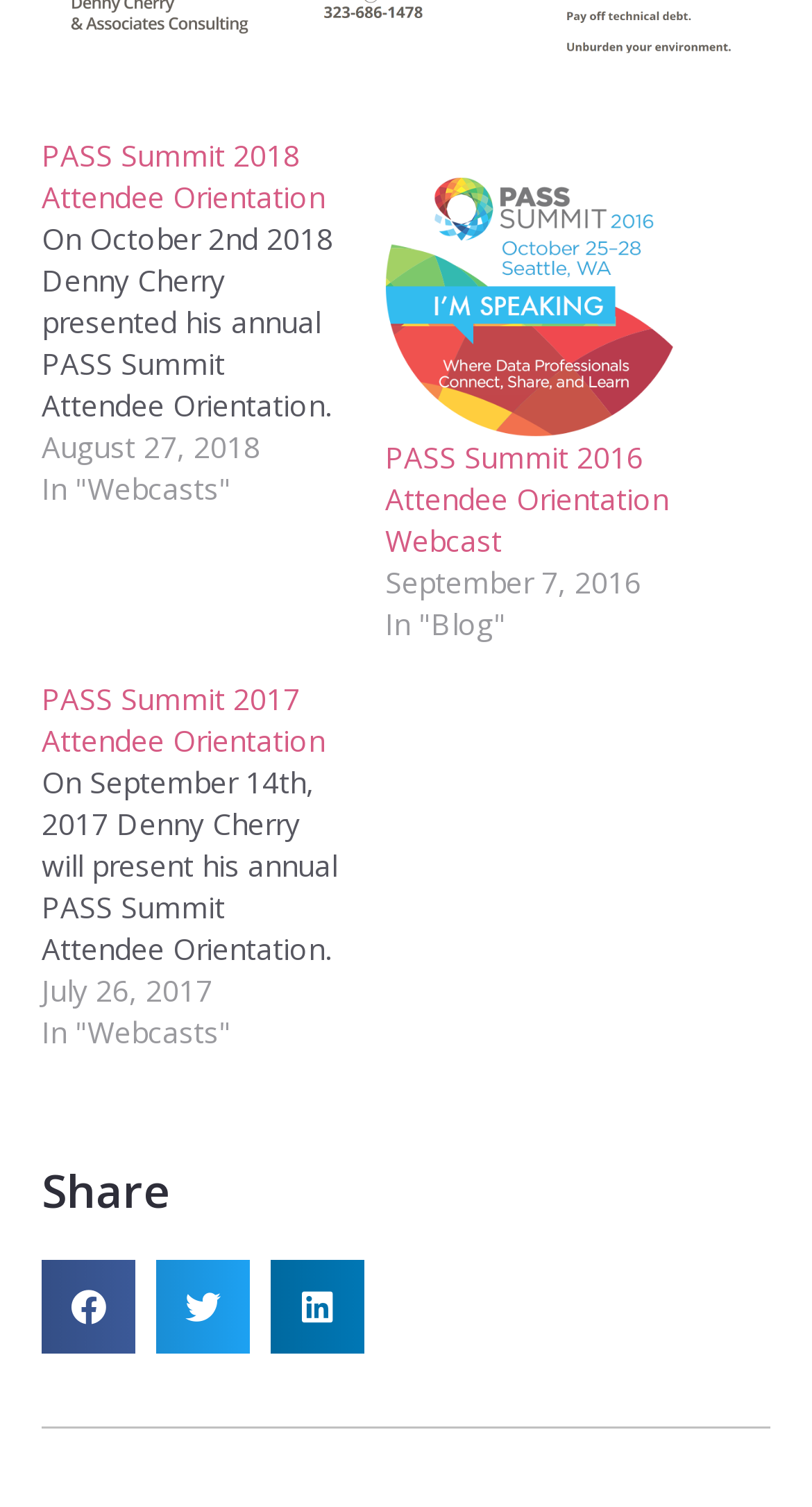How many share options are available?
Provide a well-explained and detailed answer to the question.

There are three share options available, namely 'Share on facebook', 'Share on twitter', and 'Share on linkedin', as indicated by the button elements with these texts.